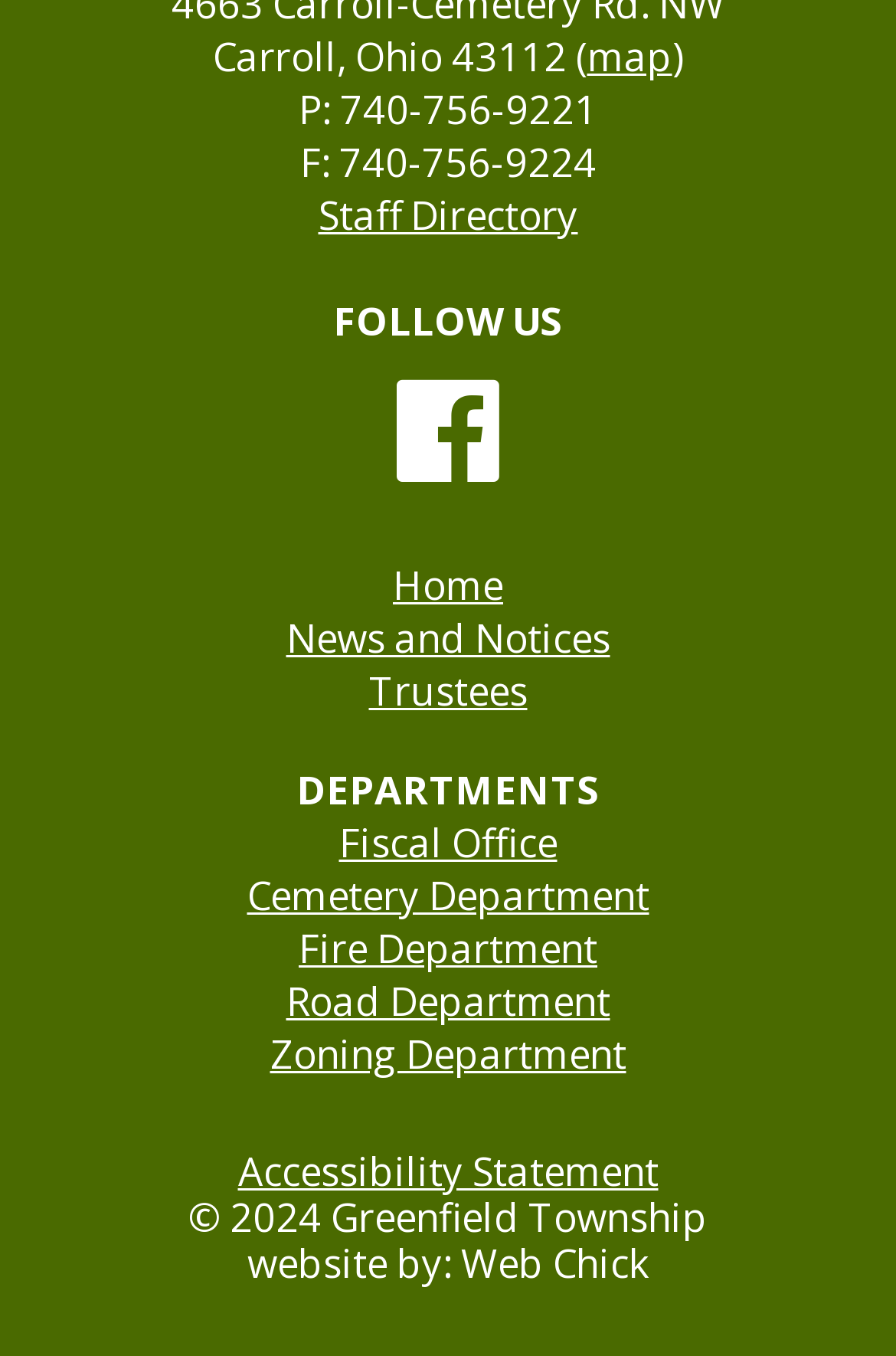Please identify the bounding box coordinates of the element's region that needs to be clicked to fulfill the following instruction: "access fiscal office". The bounding box coordinates should consist of four float numbers between 0 and 1, i.e., [left, top, right, bottom].

[0.378, 0.601, 0.622, 0.64]